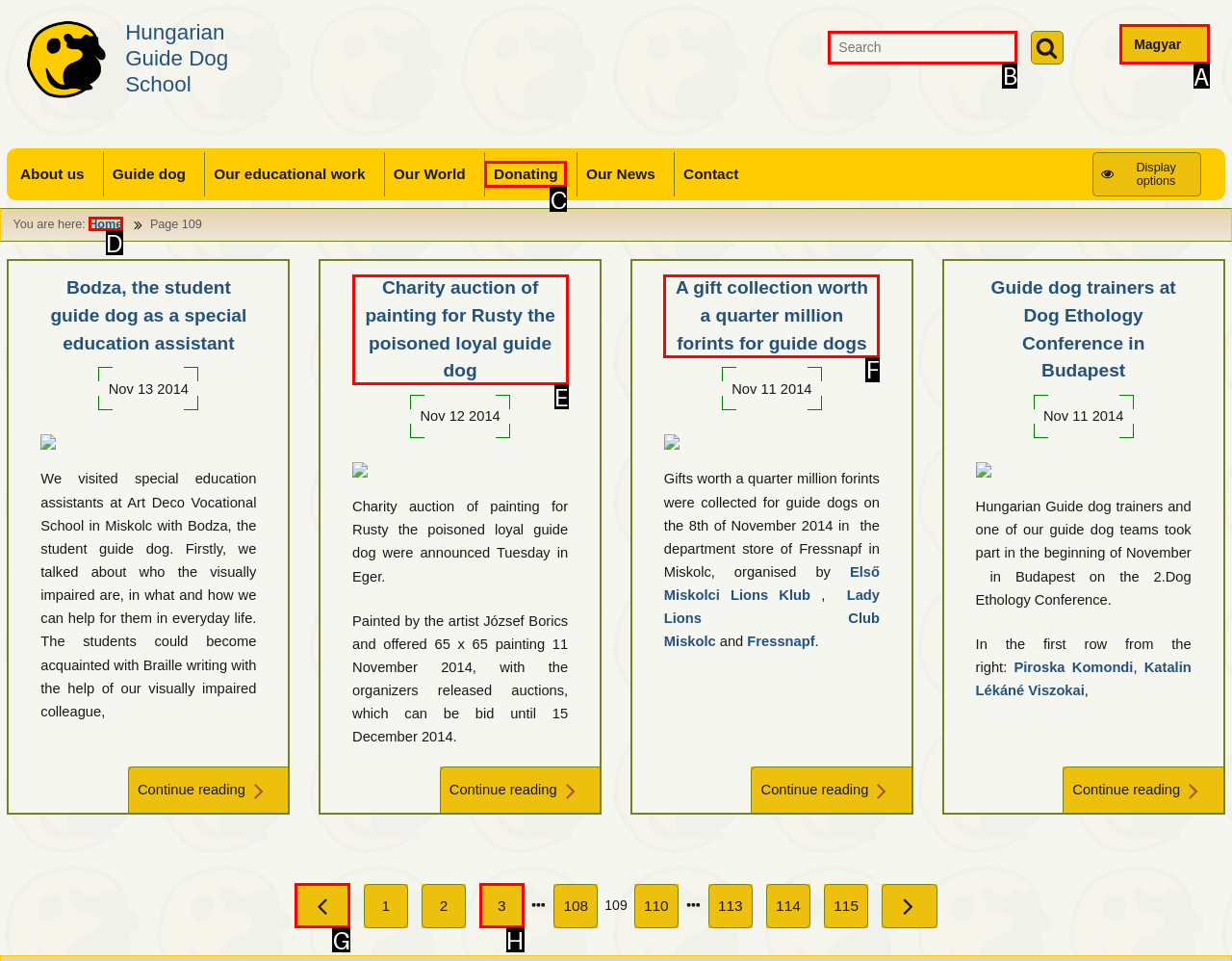Select the HTML element that matches the description: Home
Respond with the letter of the correct choice from the given options directly.

D